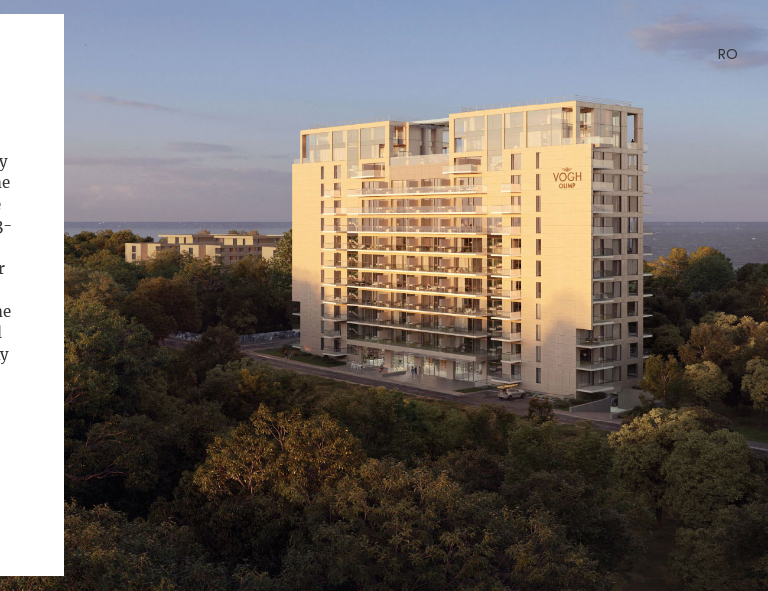Elaborate on all the features and components visible in the image.

This image showcases the stunning VOGH Olimp, a premier residential project located on the picturesque shores of the Black Sea. The 13-level building features 172 elegantly designed premium apartments, each with spacious terraces that offer breathtaking views of the surrounding landscape and sea. With a modern architectural style, the exterior is characterized by a sleek façade and expansive glass balconies, reflecting the essence of luxury living. The development boasts exclusive amenities akin to those found in a 5-star hotel, including access to the MOUSSAY Olimp Beach Club, an infinity pool, and a sky bar located on the 11th floor within the MOUSSAY Sky Lounge. VOGH Olimp is positioned as the first branded residences project in Olimp, established to provide an unparalleled living experience in one of Romania's most coveted seaside locations.